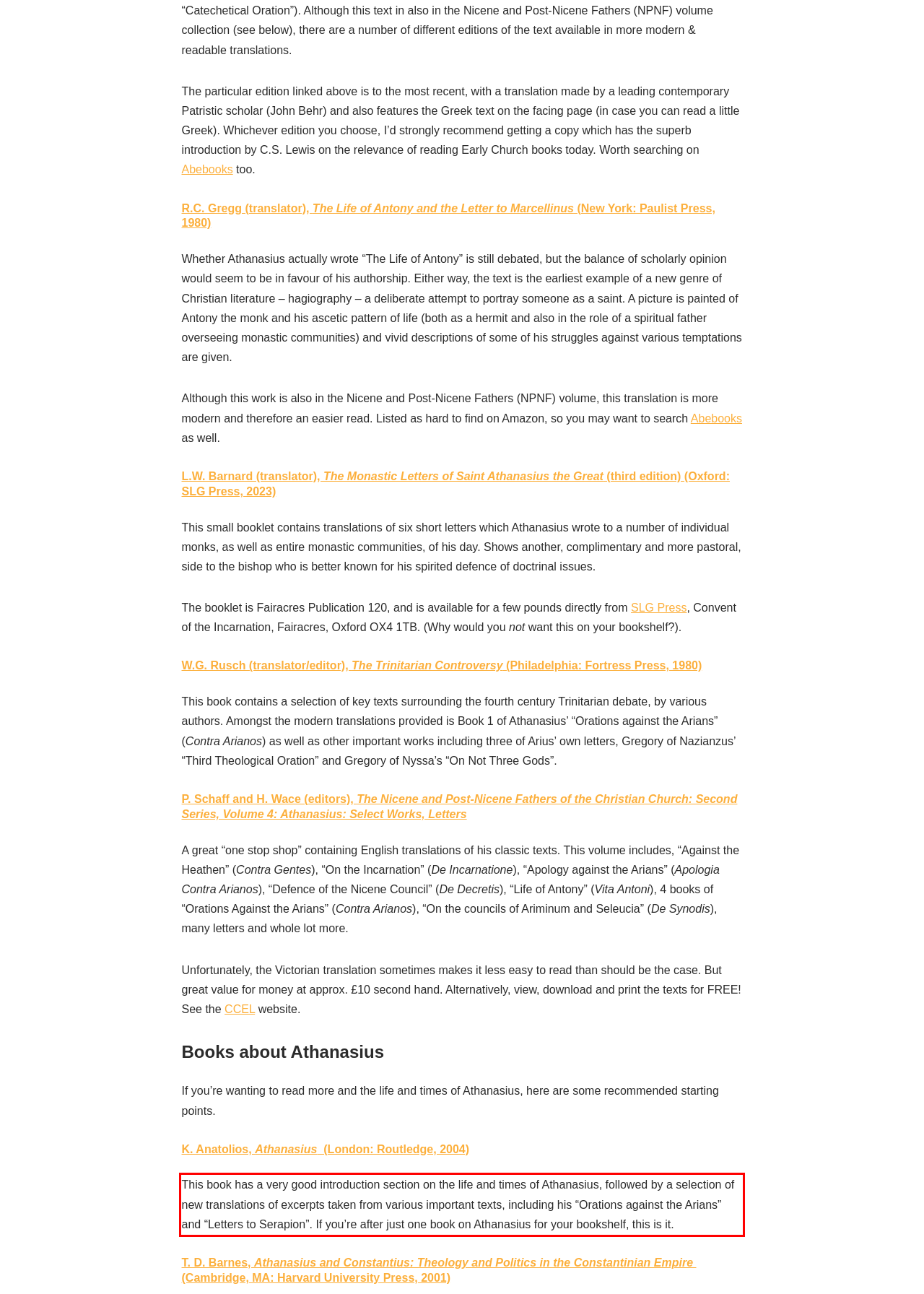Observe the screenshot of the webpage, locate the red bounding box, and extract the text content within it.

This book has a very good introduction section on the life and times of Athanasius, followed by a selection of new translations of excerpts taken from various important texts, including his “Orations against the Arians” and “Letters to Serapion”. If you’re after just one book on Athanasius for your bookshelf, this is it.